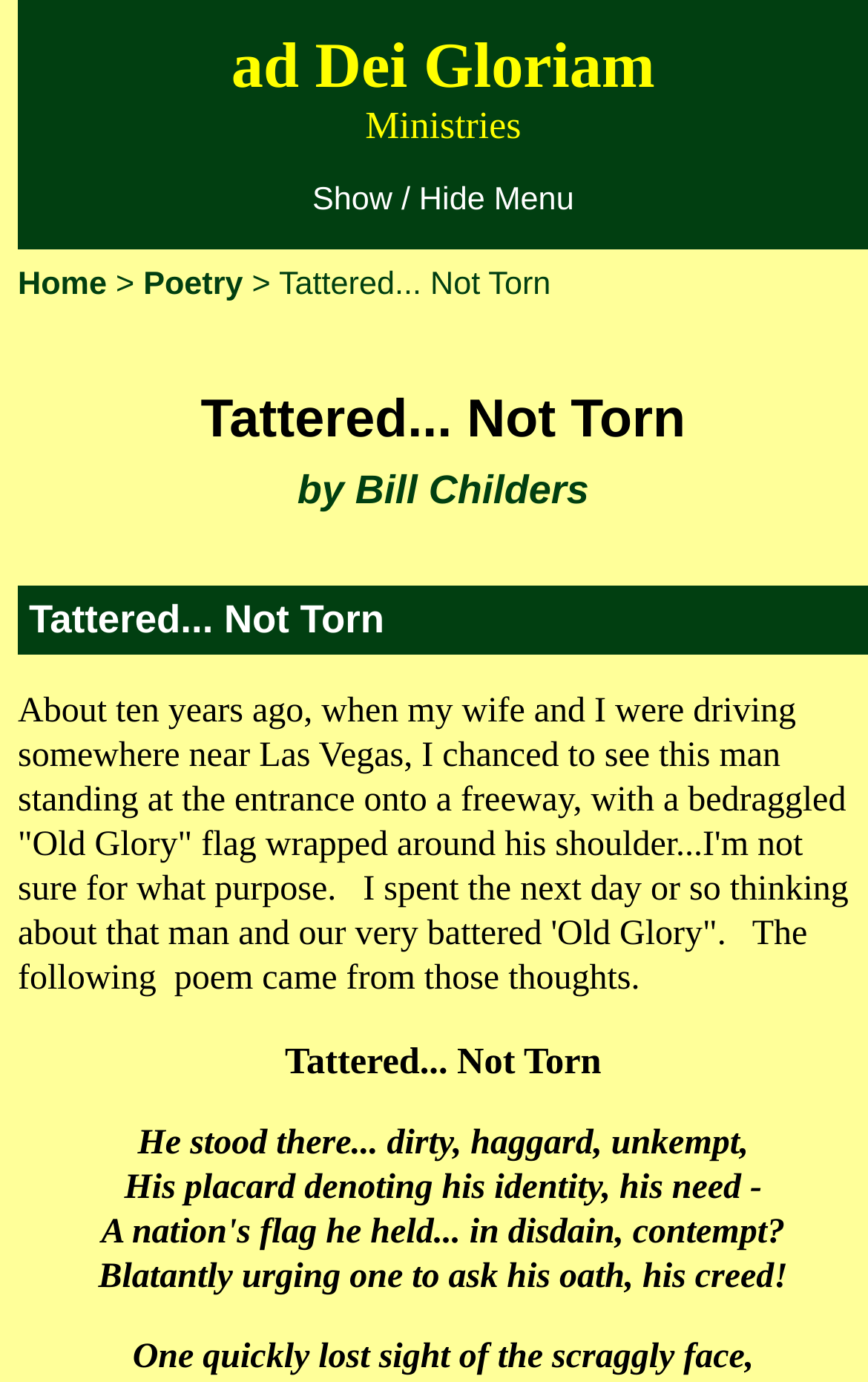Please locate the UI element described by "Poetry" and provide its bounding box coordinates.

[0.165, 0.193, 0.28, 0.219]